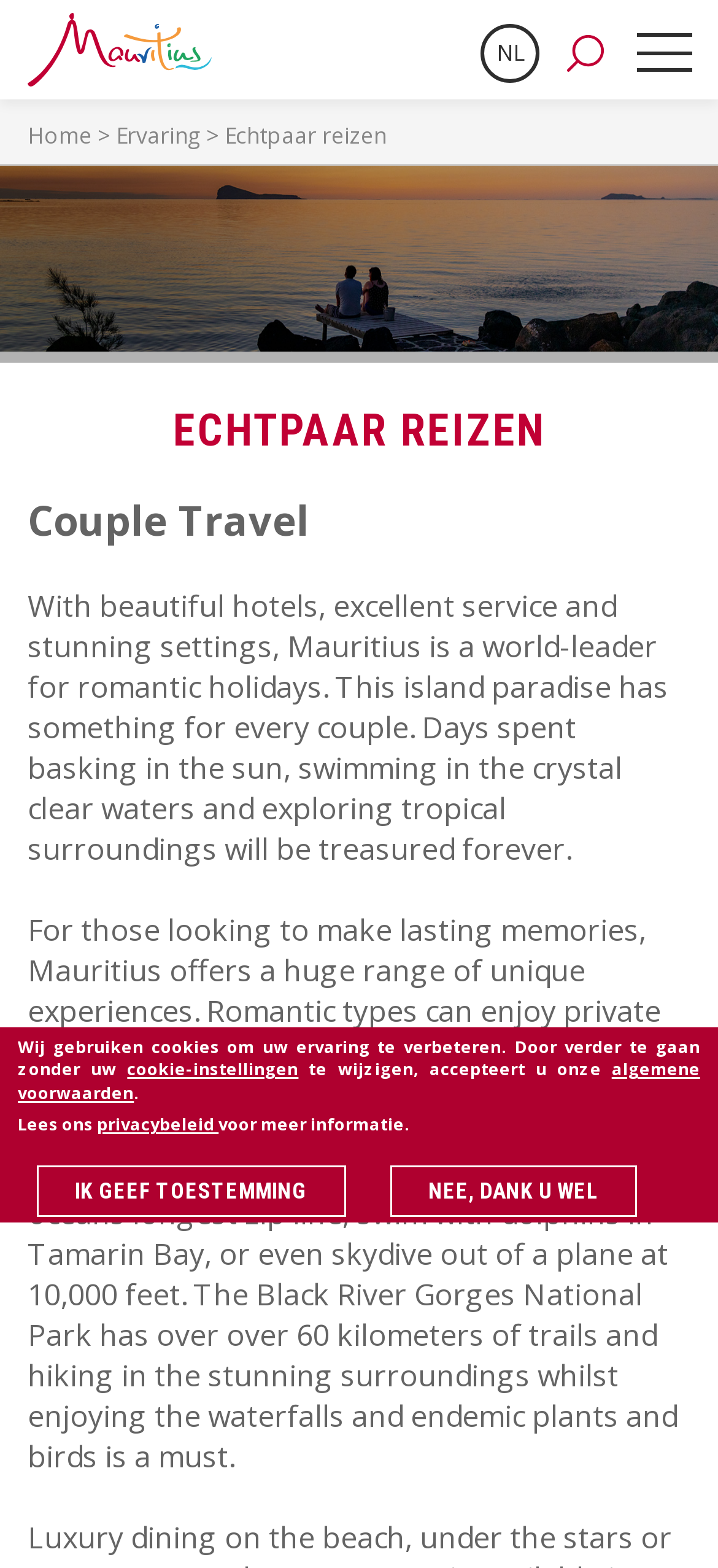Indicate the bounding box coordinates of the clickable region to achieve the following instruction: "Click the 'NL' button."

[0.669, 0.015, 0.751, 0.053]